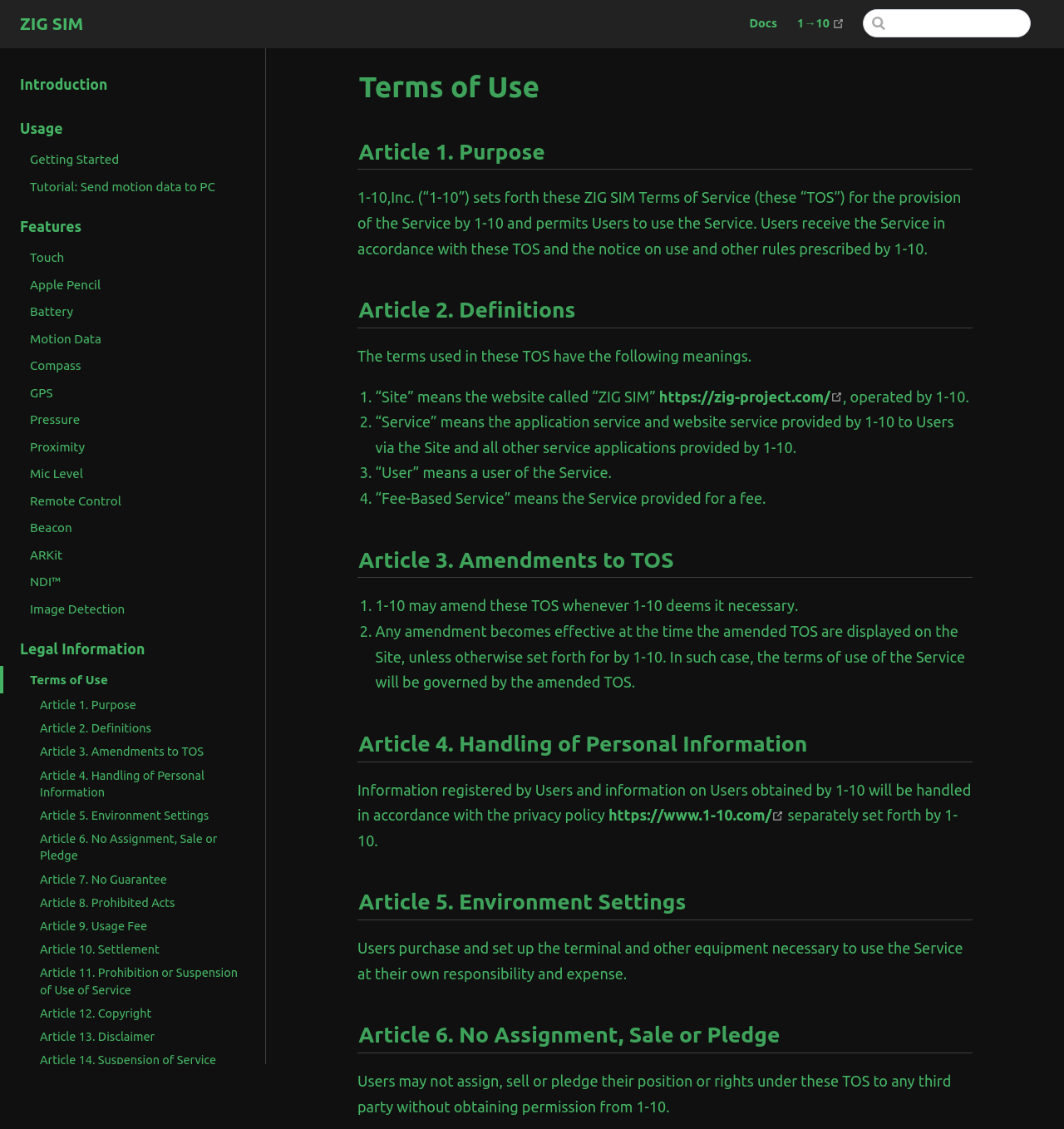Use a single word or phrase to answer the question: 
What is the definition of 'Site'?

The website called 'ZIG SIM'